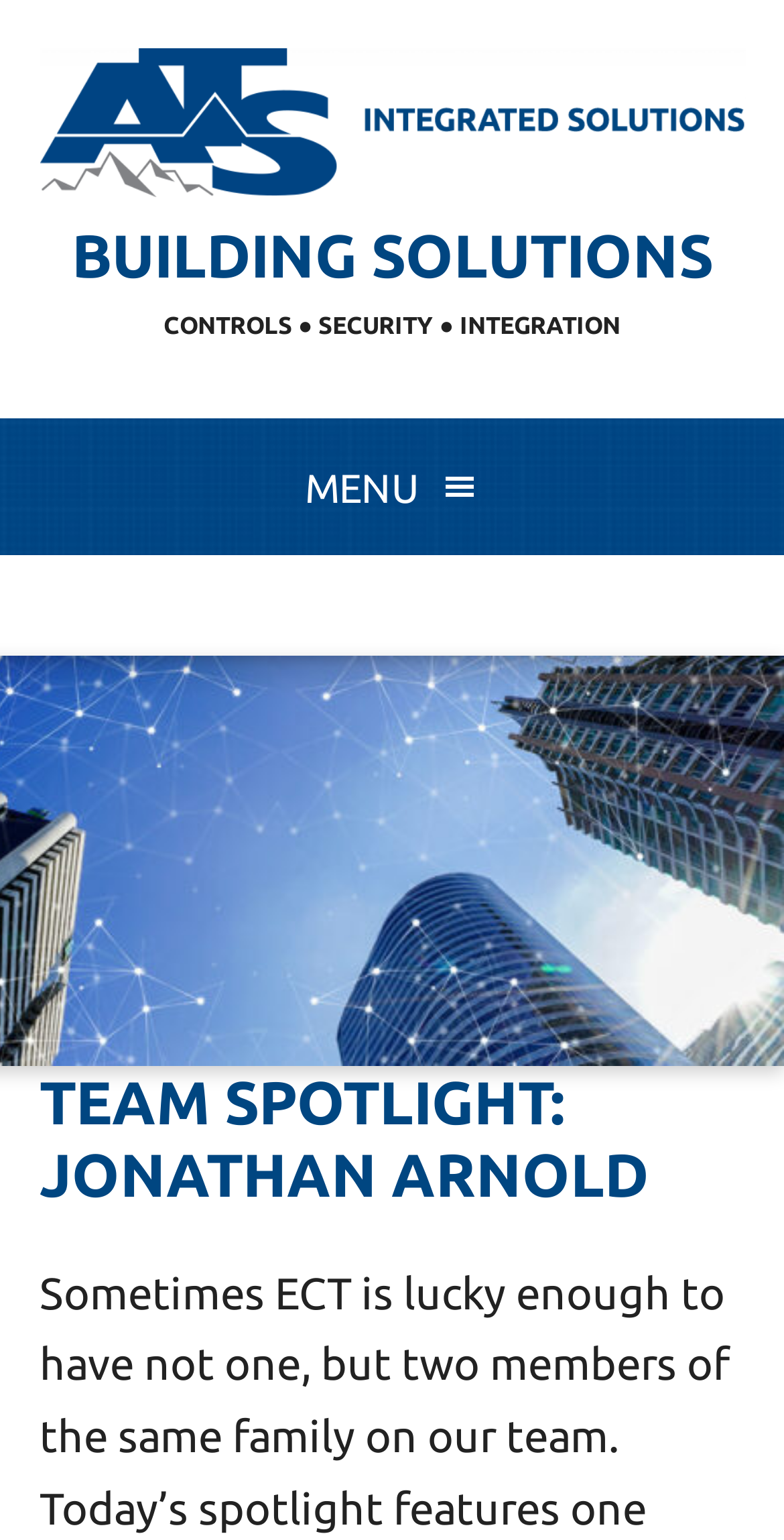Offer an in-depth caption of the entire webpage.

The webpage is about a team spotlight, specifically featuring Jonathan Arnold from ATS Integrated Solutions. At the top left corner, there are three "Skip to" links, allowing users to navigate to primary navigation, main content, or footer. 

Below these links, a prominent link to "ATS Integrated Solutions" is displayed, taking up most of the width of the page. 

Underneath this link, a heading "BUILDING SOLUTIONS" is centered, followed by a static text "CONTROLS ● SECURITY ● INTEGRATION" in a slightly smaller font size. 

On the top right corner, a main navigation menu is located, with a "MENU" button that can be pressed to expand or collapse the menu. 

Below the navigation menu, a header section contains a heading "TEAM SPOTLIGHT: JONATHAN ARNOLD", which is the main title of the webpage.